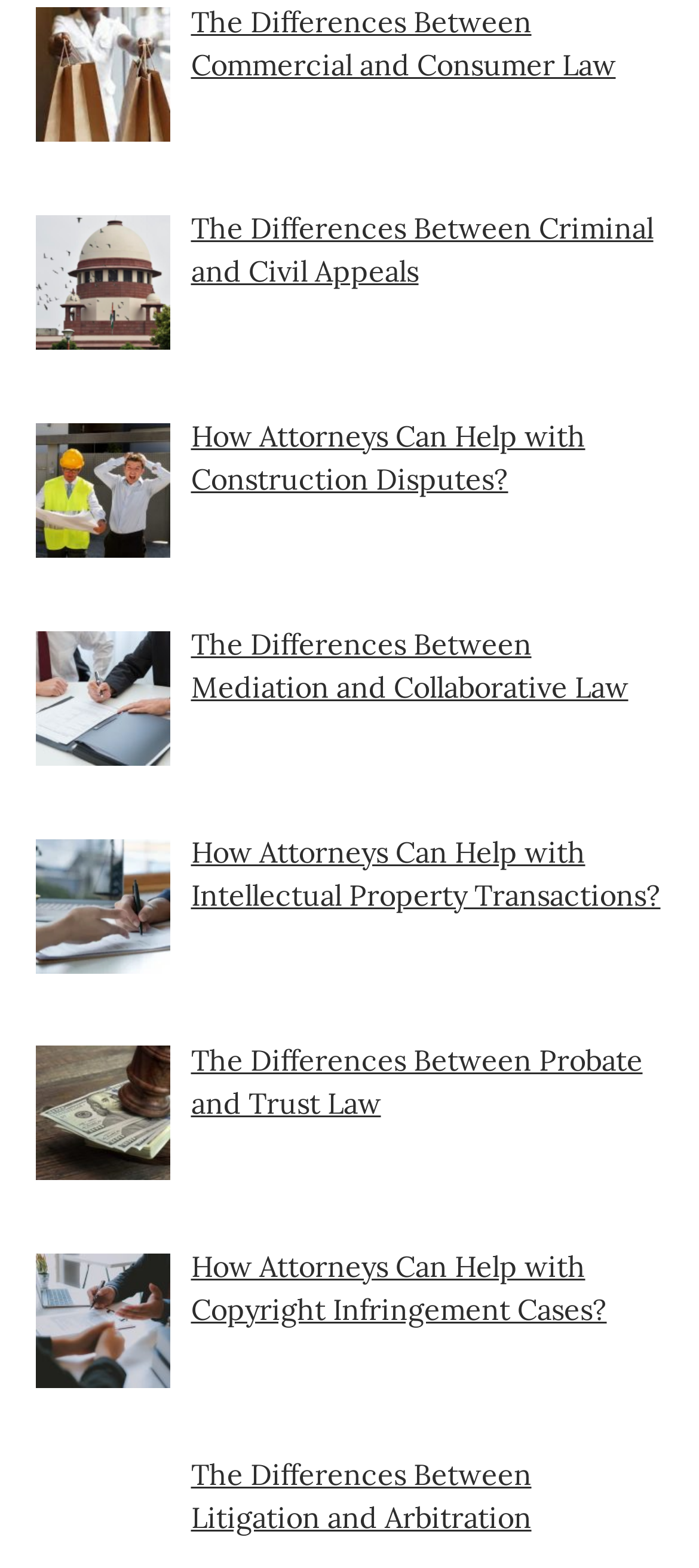Please identify the bounding box coordinates of the area that needs to be clicked to follow this instruction: "discover how attorneys can help with intellectual property transactions".

[0.273, 0.532, 0.945, 0.582]